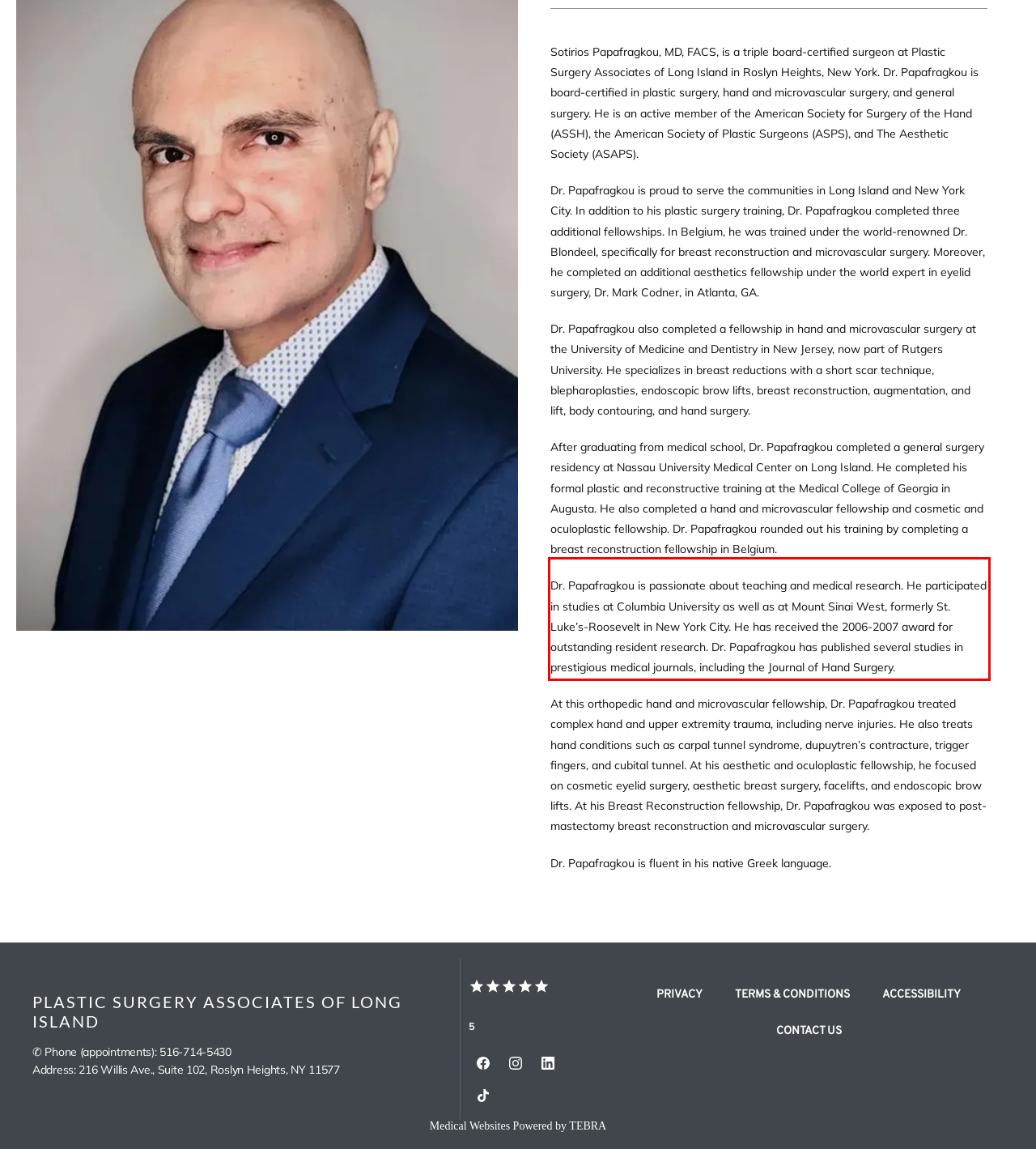Using OCR, extract the text content found within the red bounding box in the given webpage screenshot.

Dr. Papafragkou is passionate about teaching and medical research. He participated in studies at Columbia University as well as at Mount Sinai West, formerly St. Luke’s-Roosevelt in New York City. He has received the 2006-2007 award for outstanding resident research. Dr. Papafragkou has published several studies in prestigious medical journals, including the Journal of Hand Surgery.